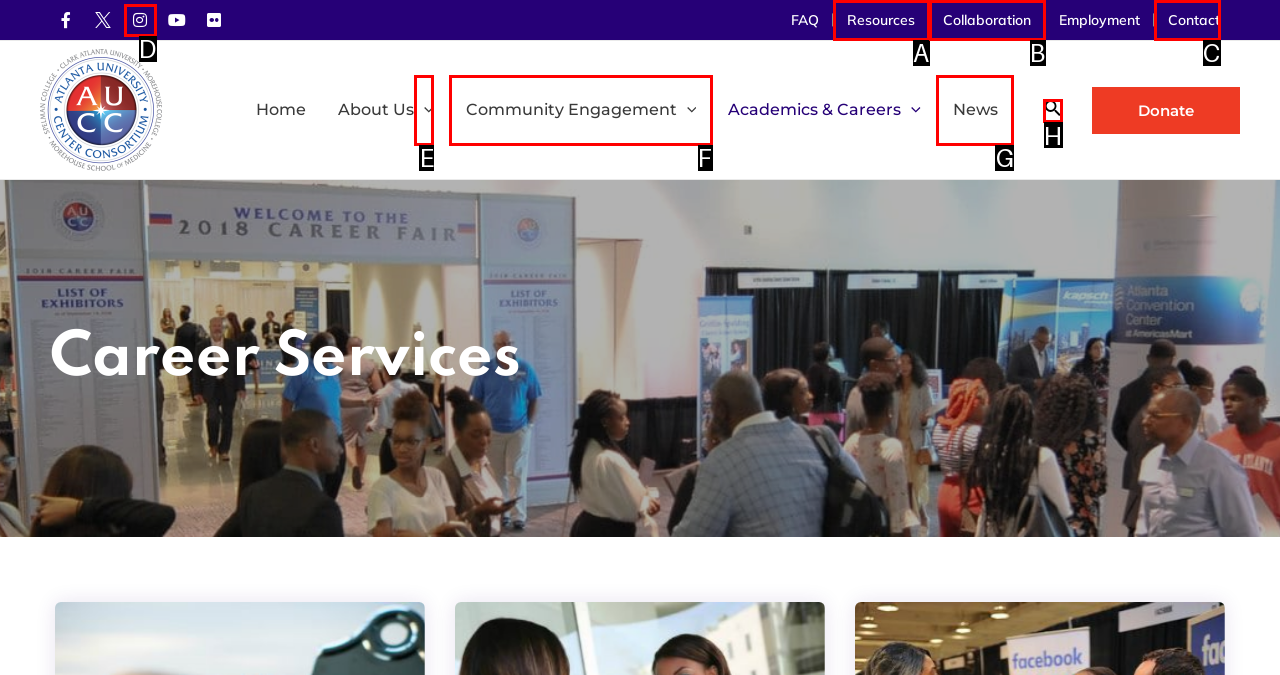Select the correct UI element to complete the task: Search for something
Please provide the letter of the chosen option.

H